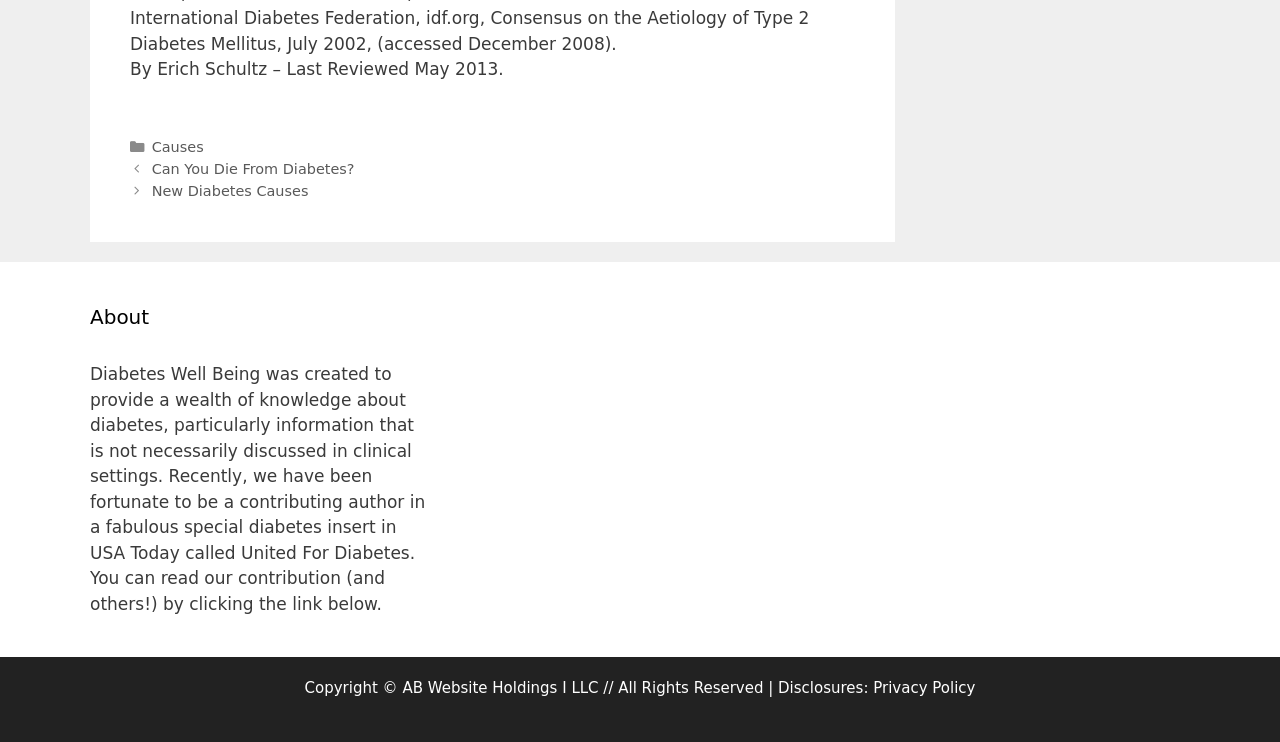What is the purpose of Diabetes Well Being?
Please analyze the image and answer the question with as much detail as possible.

According to the webpage, Diabetes Well Being was created to provide a wealth of knowledge about diabetes, particularly information that is not necessarily discussed in clinical settings.